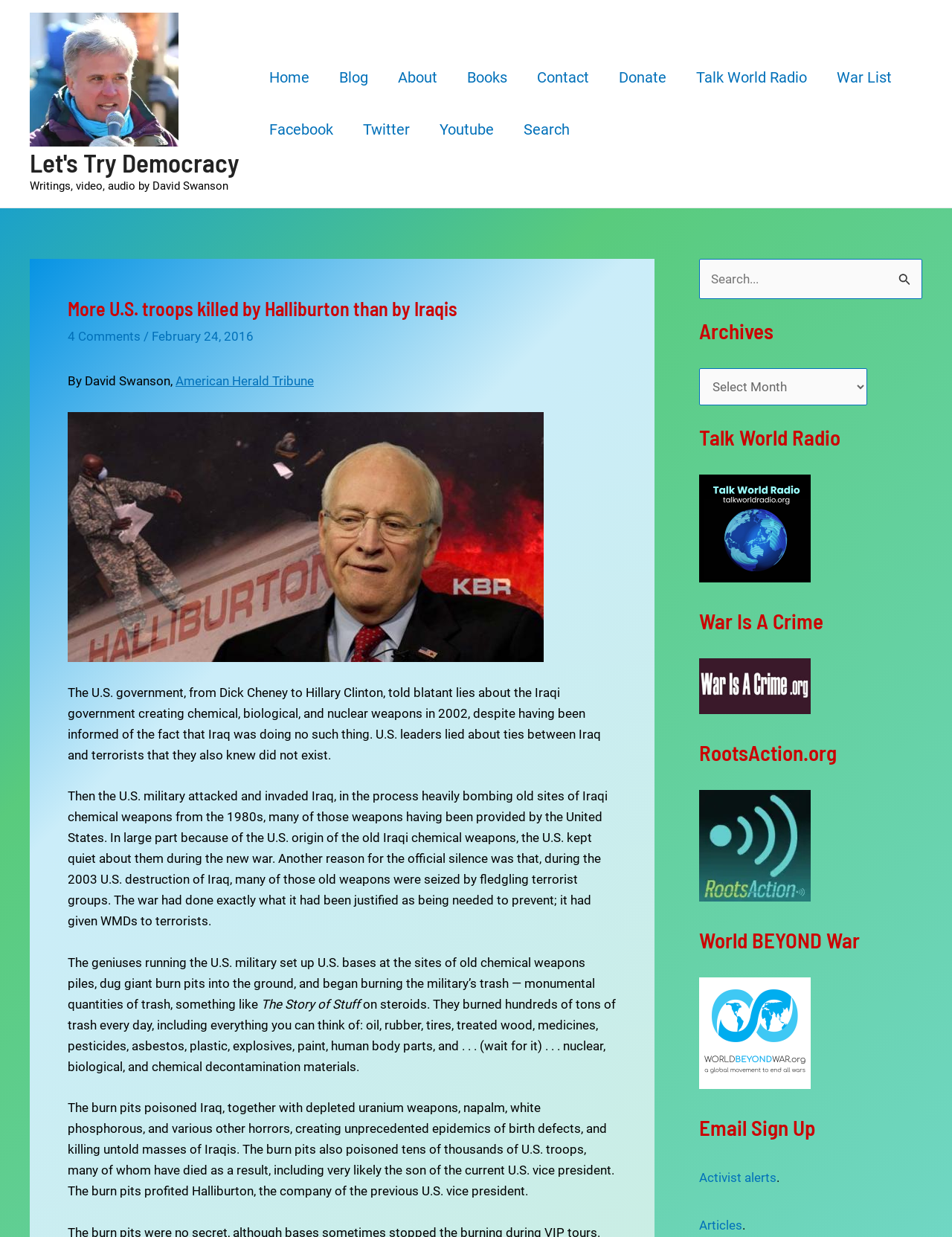Given the element description: "Articles", predict the bounding box coordinates of this UI element. The coordinates must be four float numbers between 0 and 1, given as [left, top, right, bottom].

[0.734, 0.984, 0.78, 0.996]